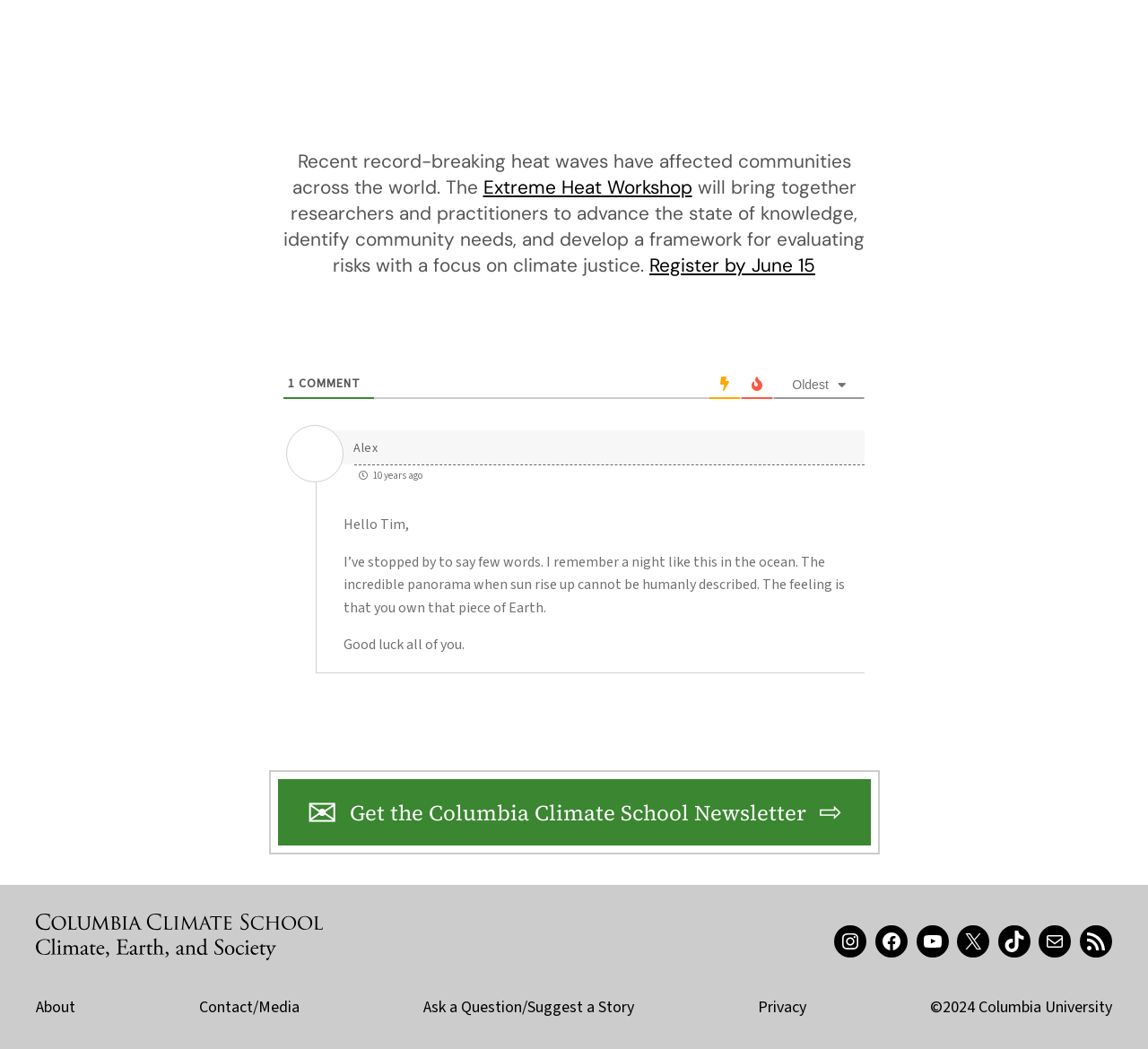Pinpoint the bounding box coordinates of the clickable area needed to execute the instruction: "Follow on Instagram". The coordinates should be specified as four float numbers between 0 and 1, i.e., [left, top, right, bottom].

[0.727, 0.882, 0.755, 0.913]